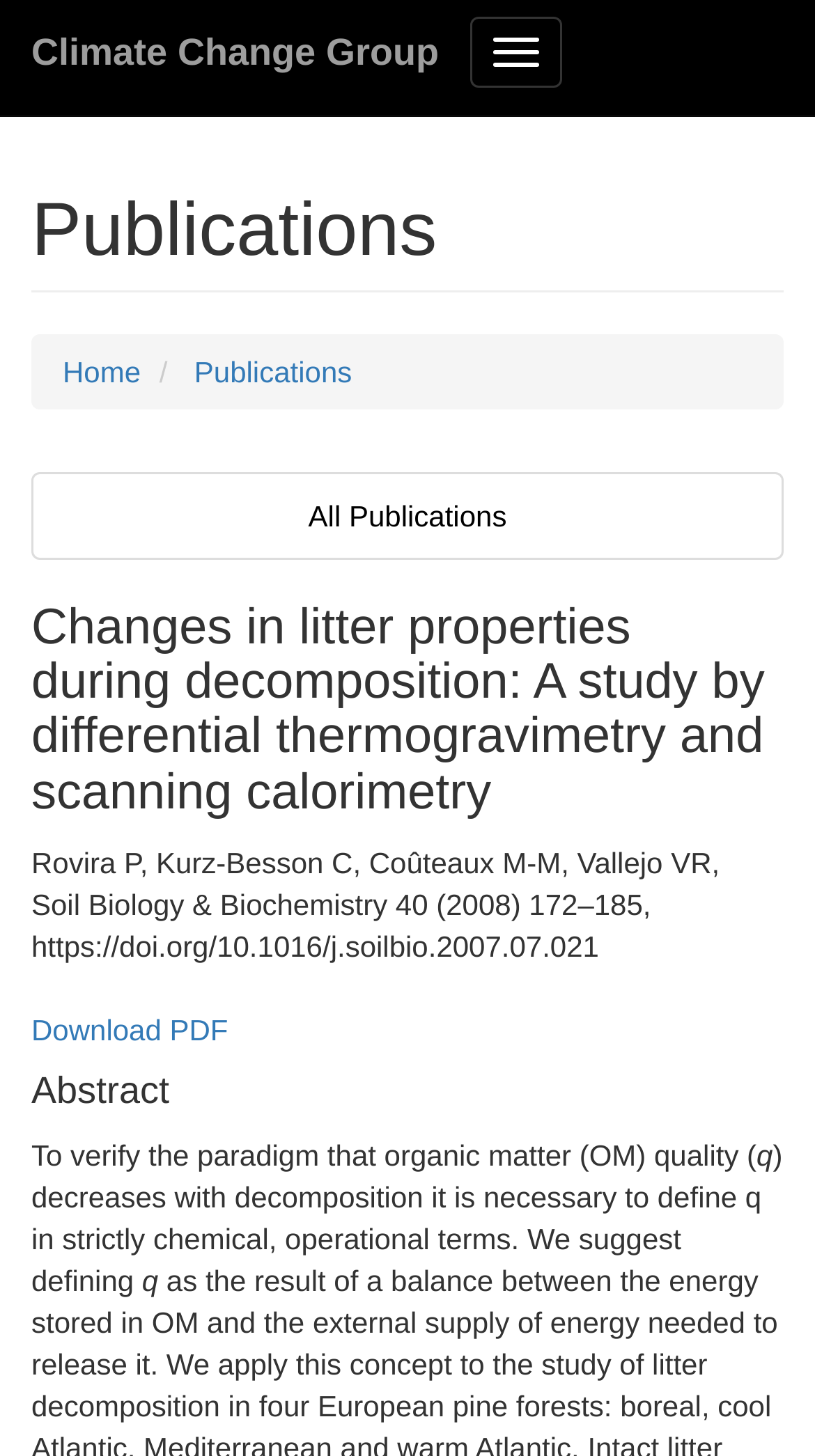Provide an in-depth caption for the contents of the webpage.

The webpage is about the Instituto Dom Luiz (IDLCC) and appears to be a publication page. At the top, there is a button to toggle navigation, and a link to the "Climate Change Group" is positioned to the left of it. 

Below these elements, a prominent heading "Publications" is displayed. Underneath, there are three links: "Home", "Publications", and "All Publications", arranged horizontally from left to right.

The main content of the page is a publication entry, which takes up most of the page. The title of the publication, "Changes in litter properties during decomposition: A study by differential thermogravimetry and scanning calorimetry", is displayed as a heading. Below the title, the authors' names, "Rovira P, Kurz-Besson C, Coûteaux M-M, Vallejo VR," are listed. 

Further down, the publication details, including the journal name, volume, and DOI, are provided. A link to "Download PDF" is positioned to the left of the publication details. 

The abstract of the publication is headed by a "Abstract" heading, and the text of the abstract is divided into two paragraphs. The first paragraph starts with "To verify the paradigm that organic matter (OM) quality (" and the second paragraph continues with ") decreases with decomposition it is necessary to define q in strictly chemical, operational terms. We suggest defining".